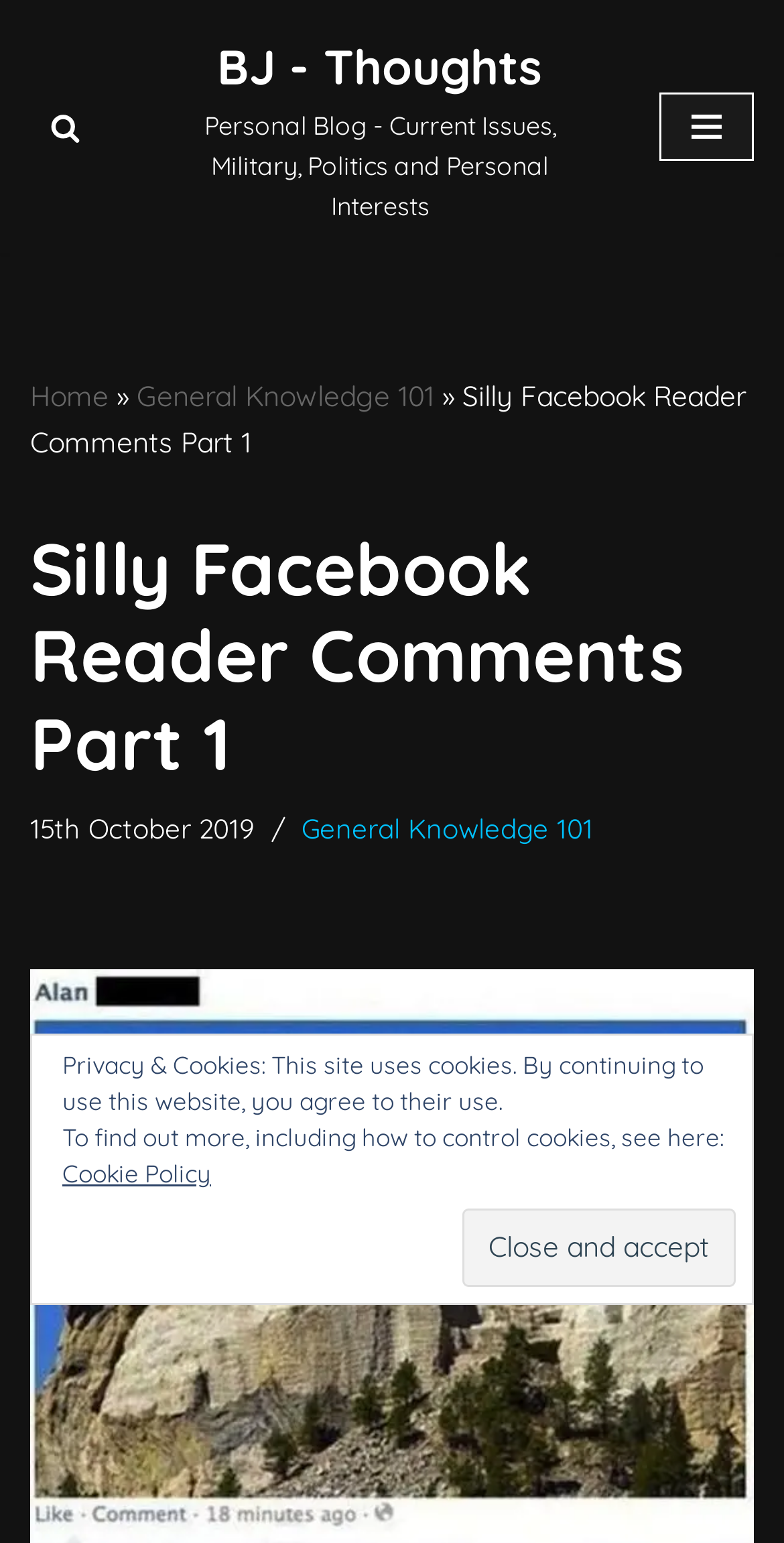Identify the bounding box coordinates of the clickable region required to complete the instruction: "open navigation menu". The coordinates should be given as four float numbers within the range of 0 and 1, i.e., [left, top, right, bottom].

[0.841, 0.06, 0.962, 0.105]